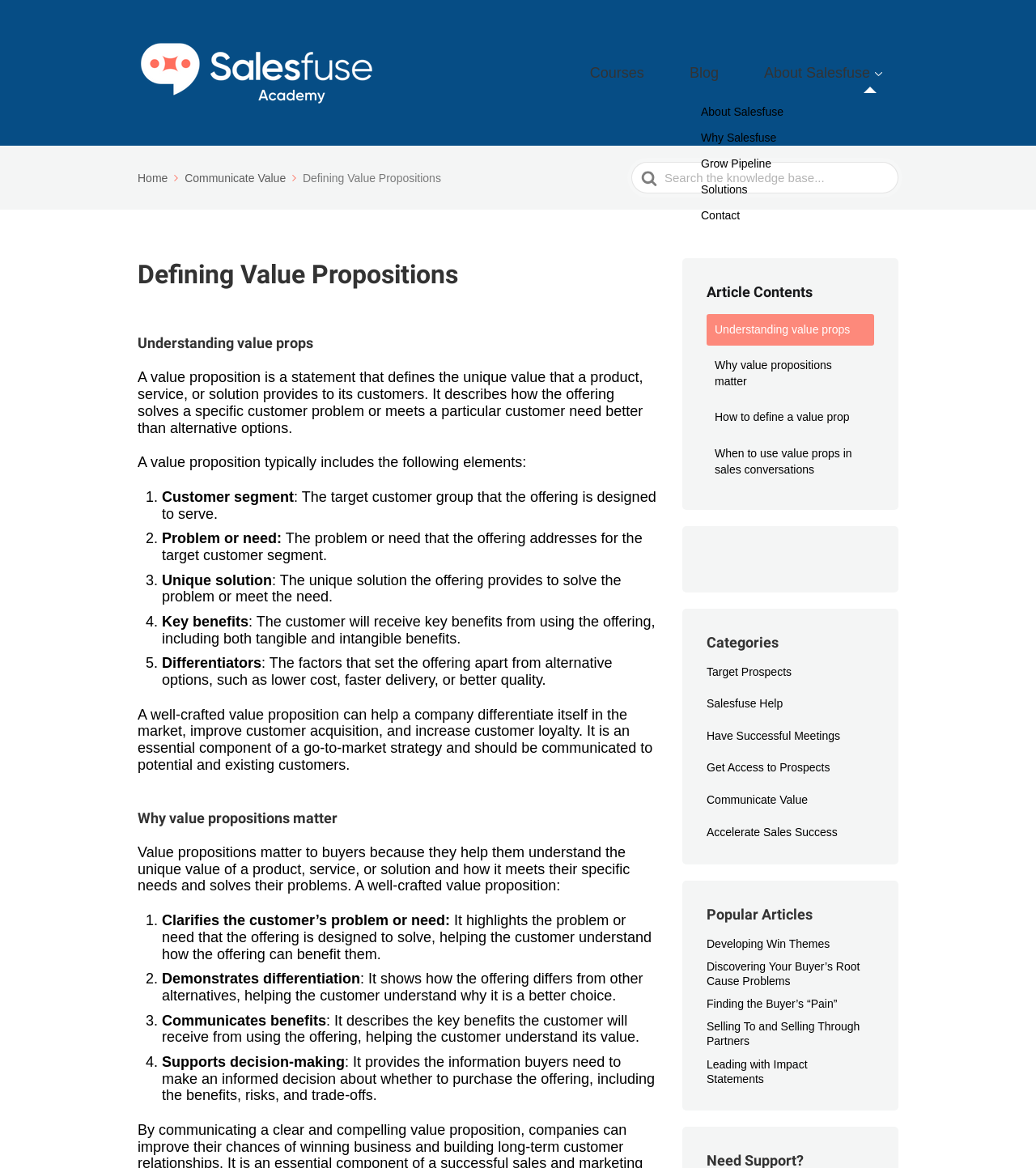Please find the bounding box coordinates of the clickable region needed to complete the following instruction: "Go to the Home page". The bounding box coordinates must consist of four float numbers between 0 and 1, i.e., [left, top, right, bottom].

[0.133, 0.147, 0.175, 0.158]